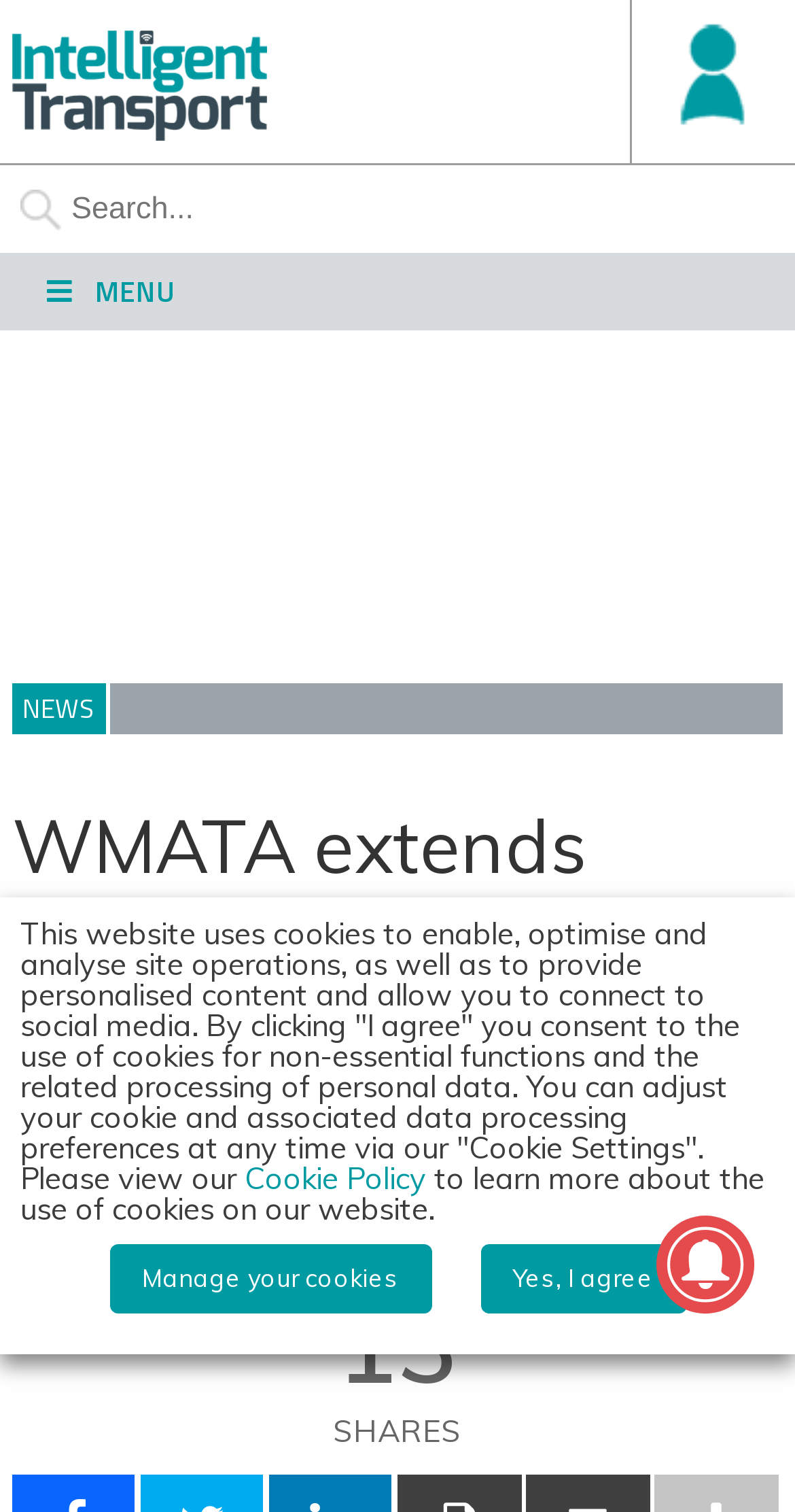Carefully examine the image and provide an in-depth answer to the question: What is the purpose of the search box?

The search box is located at the top of the webpage, and it allows users to input keywords to search for specific content within the website. This is evident from the presence of the search box element with the text 'SEARCH'.